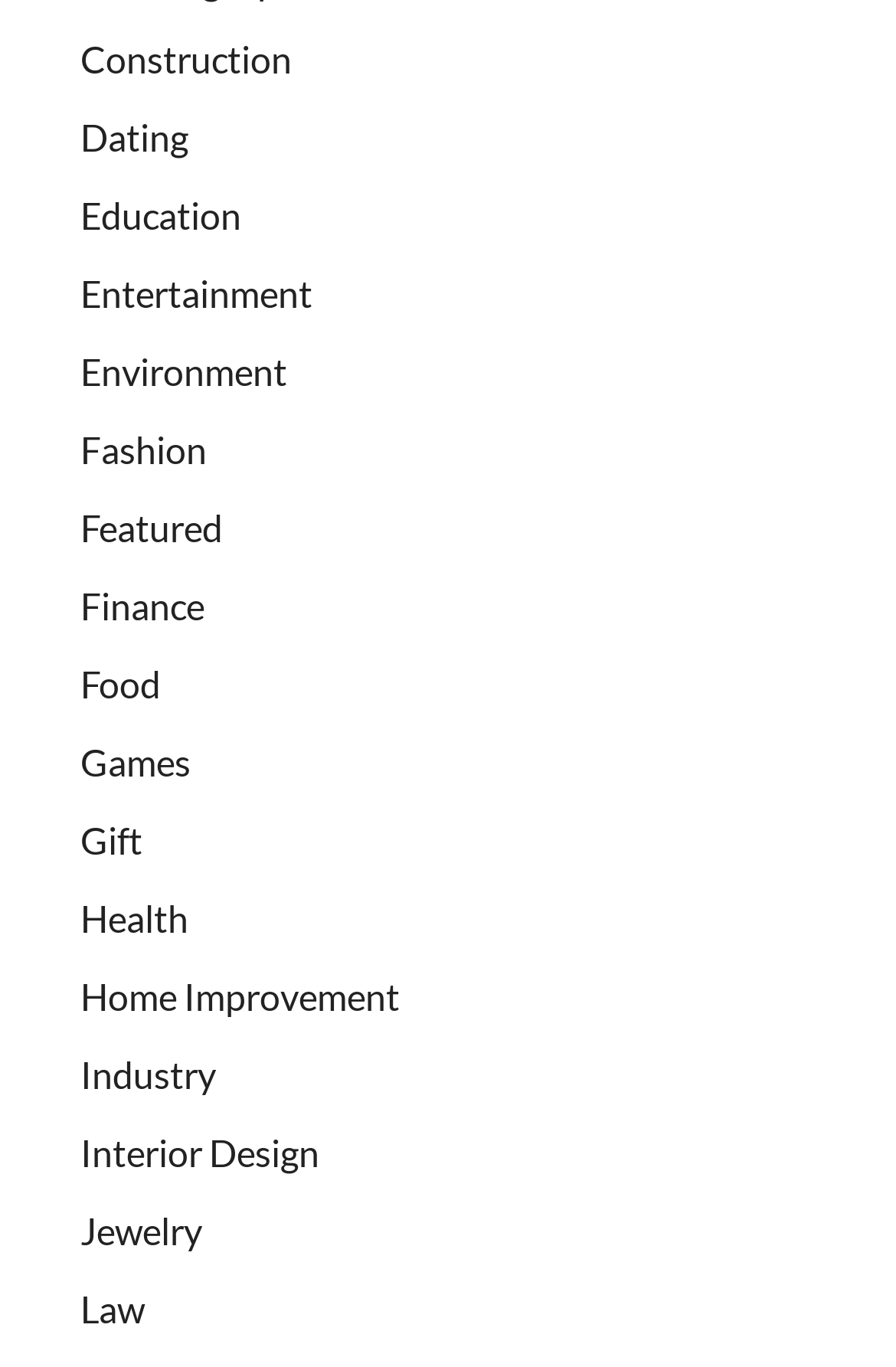Can you pinpoint the bounding box coordinates for the clickable element required for this instruction: "View Jewelry"? The coordinates should be four float numbers between 0 and 1, i.e., [left, top, right, bottom].

[0.09, 0.885, 0.226, 0.917]